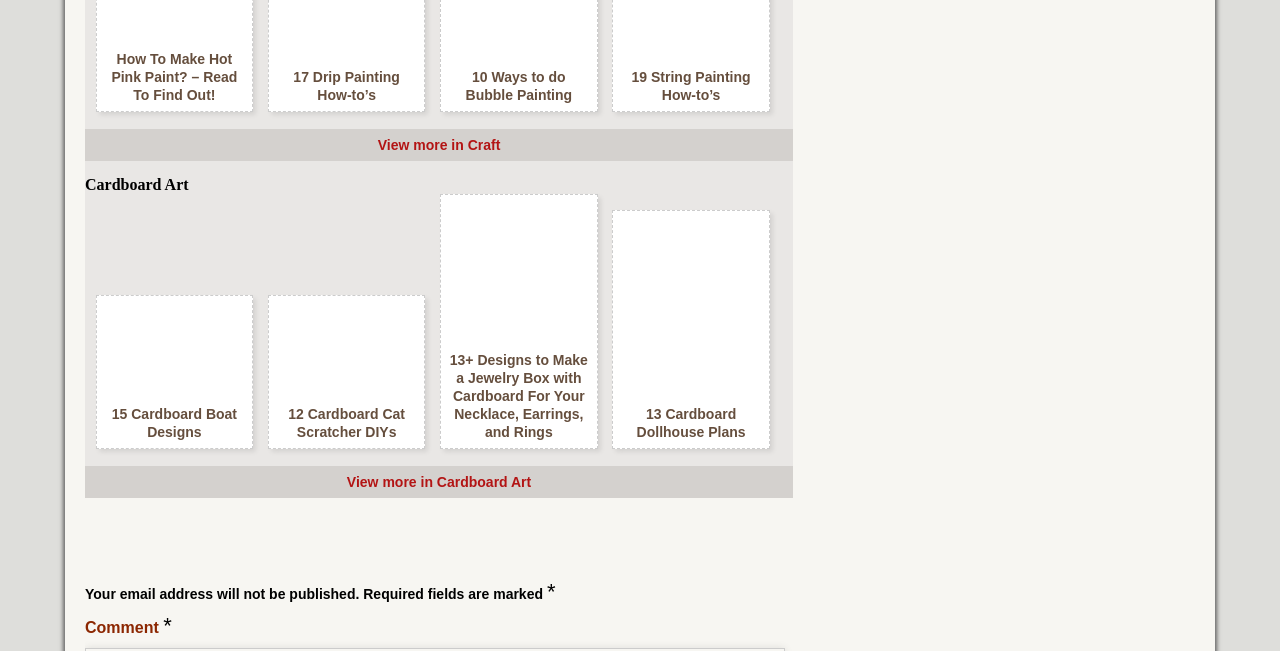Could you provide the bounding box coordinates for the portion of the screen to click to complete this instruction: "Read '15 Cardboard Boat Designs' article"?

[0.087, 0.624, 0.185, 0.676]